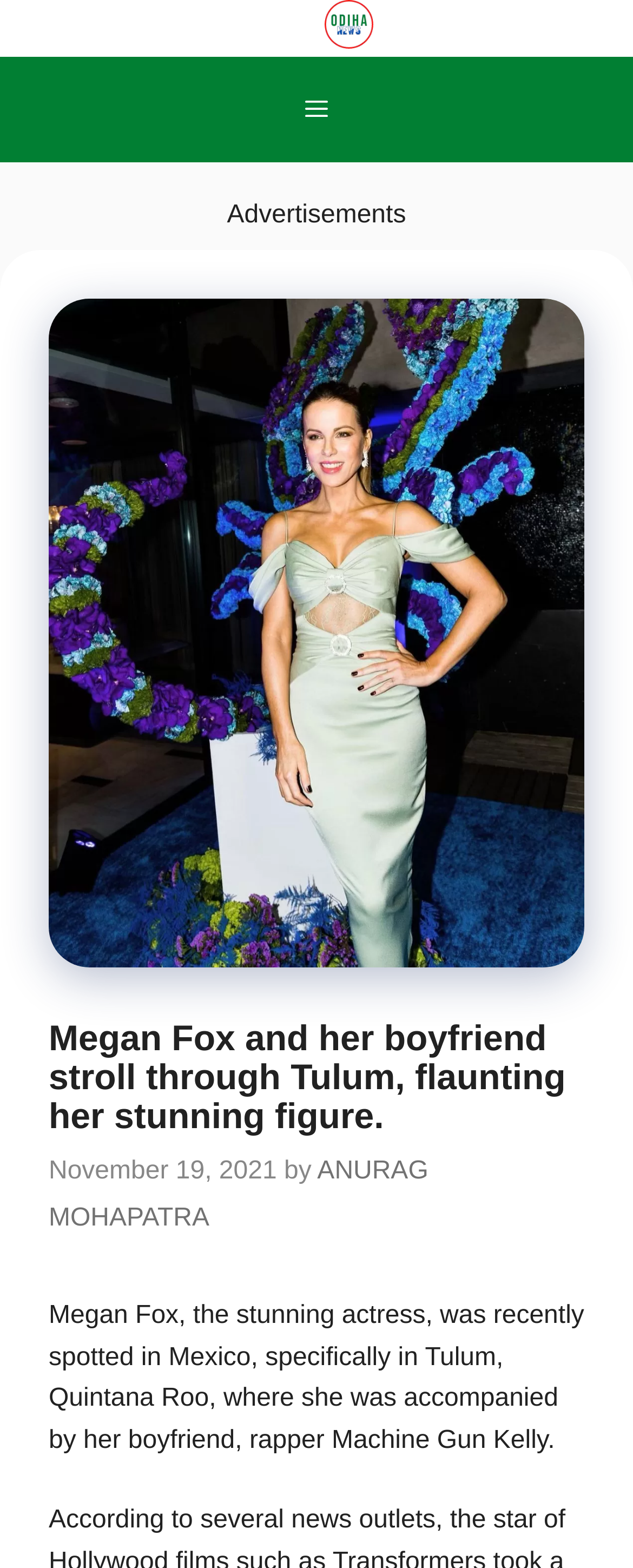Where was Megan Fox spotted?
Give a detailed response to the question by analyzing the screenshot.

I found the location by reading the article's text, which mentions that Megan Fox was spotted in Mexico, specifically in Tulum, Quintana Roo.